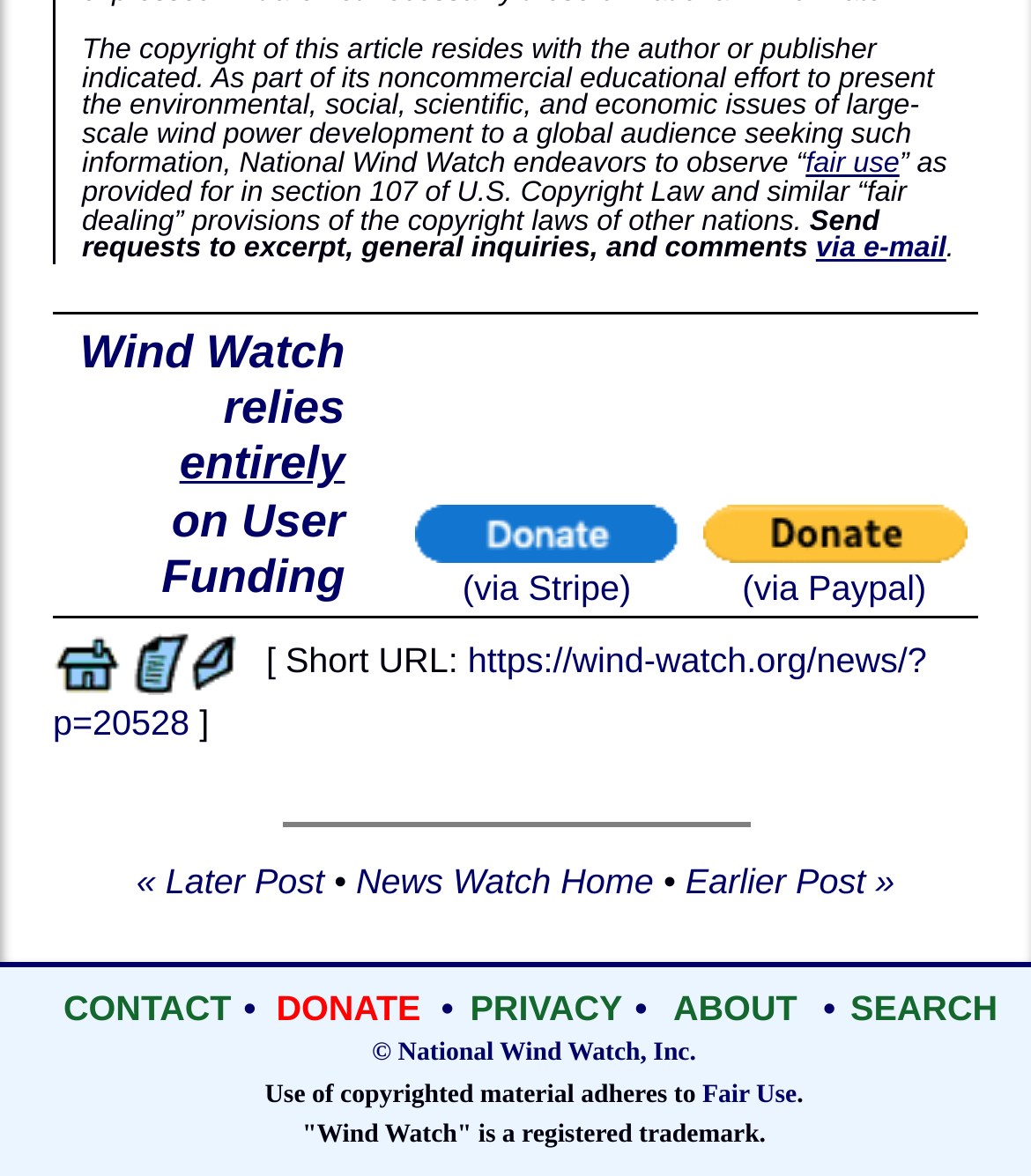Respond to the question below with a single word or phrase:
What is the purpose of National Wind Watch?

Noncommercial educational effort